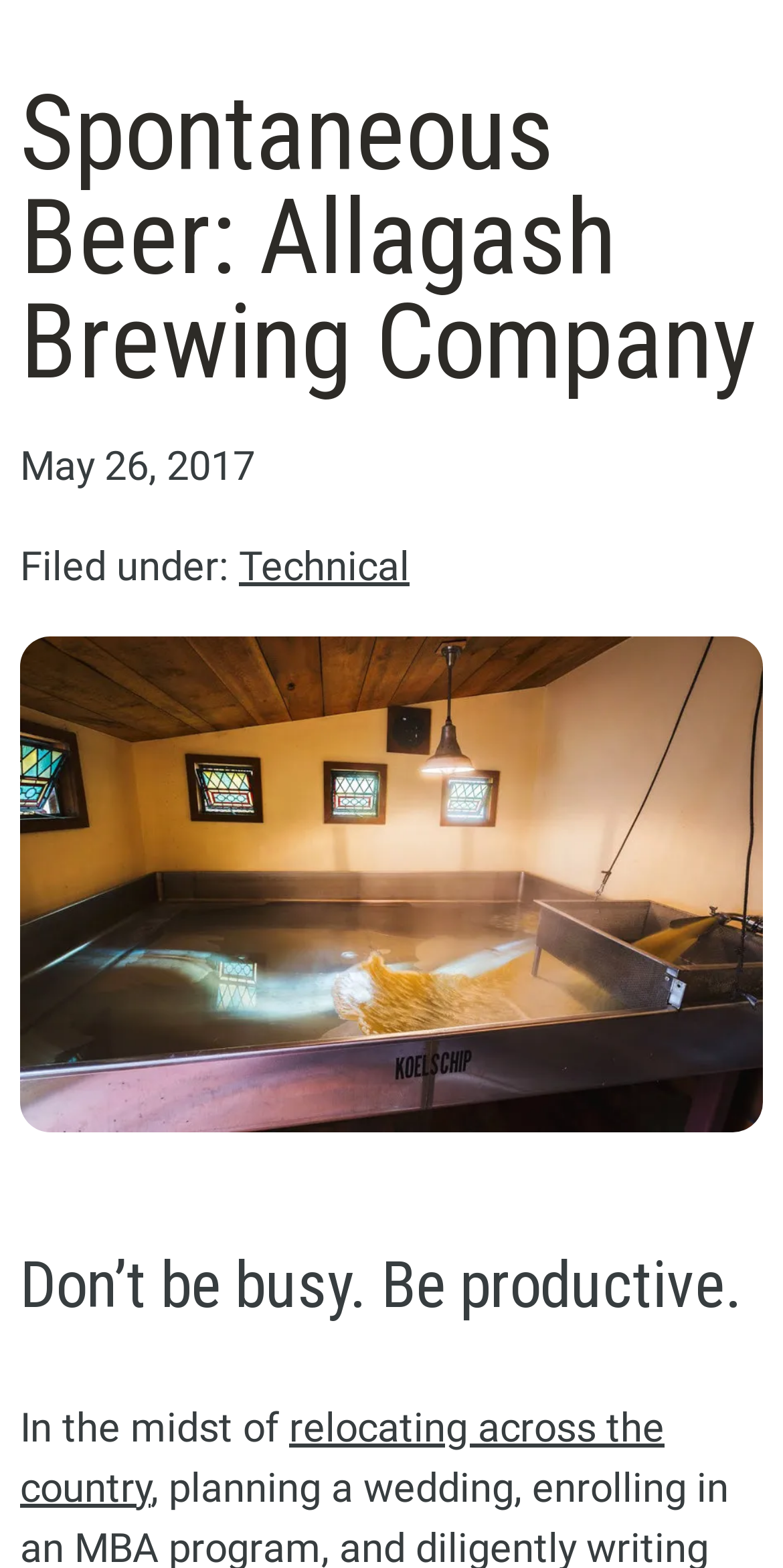Please provide a brief answer to the following inquiry using a single word or phrase:
How many links are there in the article?

2